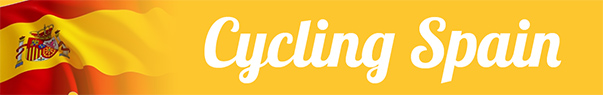Provide a thorough and detailed caption for the image.

The image features a vibrant and inviting design themed around cycling in Spain. The background showcases a portion of the Spanish flag, embodying national pride with its bold red and yellow colors. Overlaid on this lively backdrop is the phrase "Cycling Spain," rendered in a playful, flowing font that adds an element of warmth and enthusiasm. This graphic is likely part of a website dedicated to providing information and resources for cycling enthusiasts interested in exploring the beautiful landscapes of Spain. The overall composition captures a sense of adventure and invites viewers to engage with the cycling culture in this picturesque country.